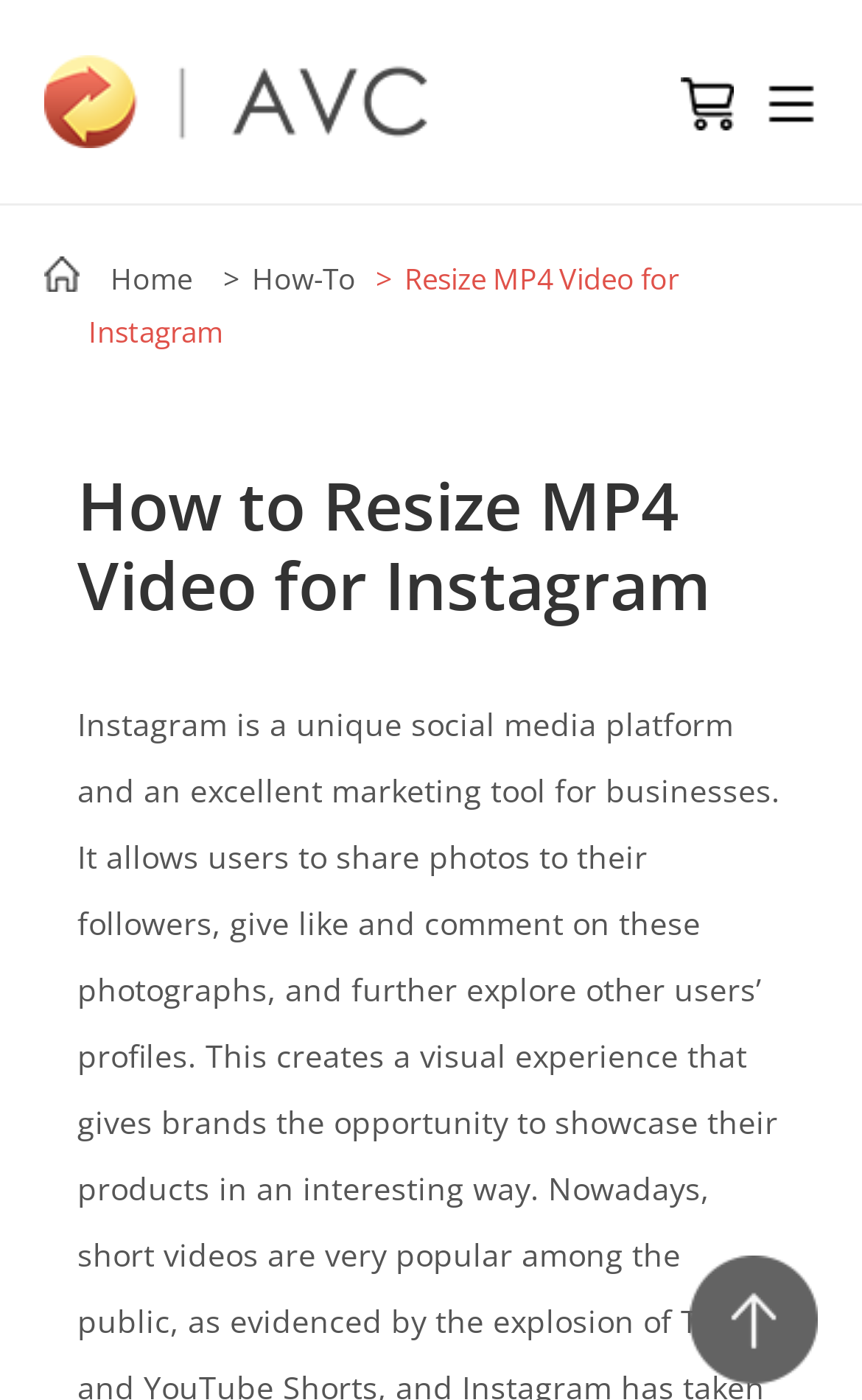Locate the bounding box of the UI element with the following description: "Home".

[0.115, 0.185, 0.223, 0.213]